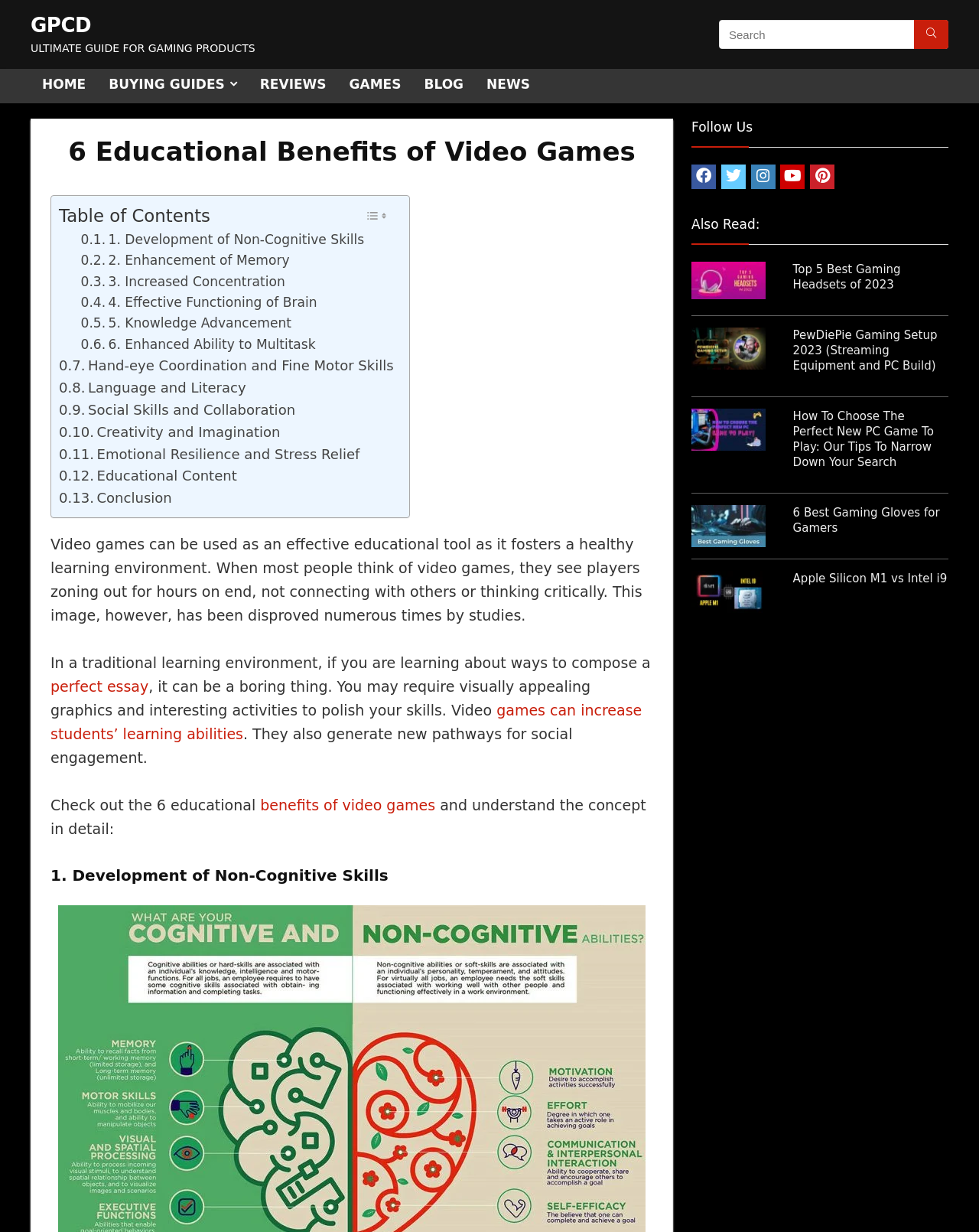Reply to the question with a single word or phrase:
What is the text of the first paragraph?

Video games can be used as an effective educational tool...